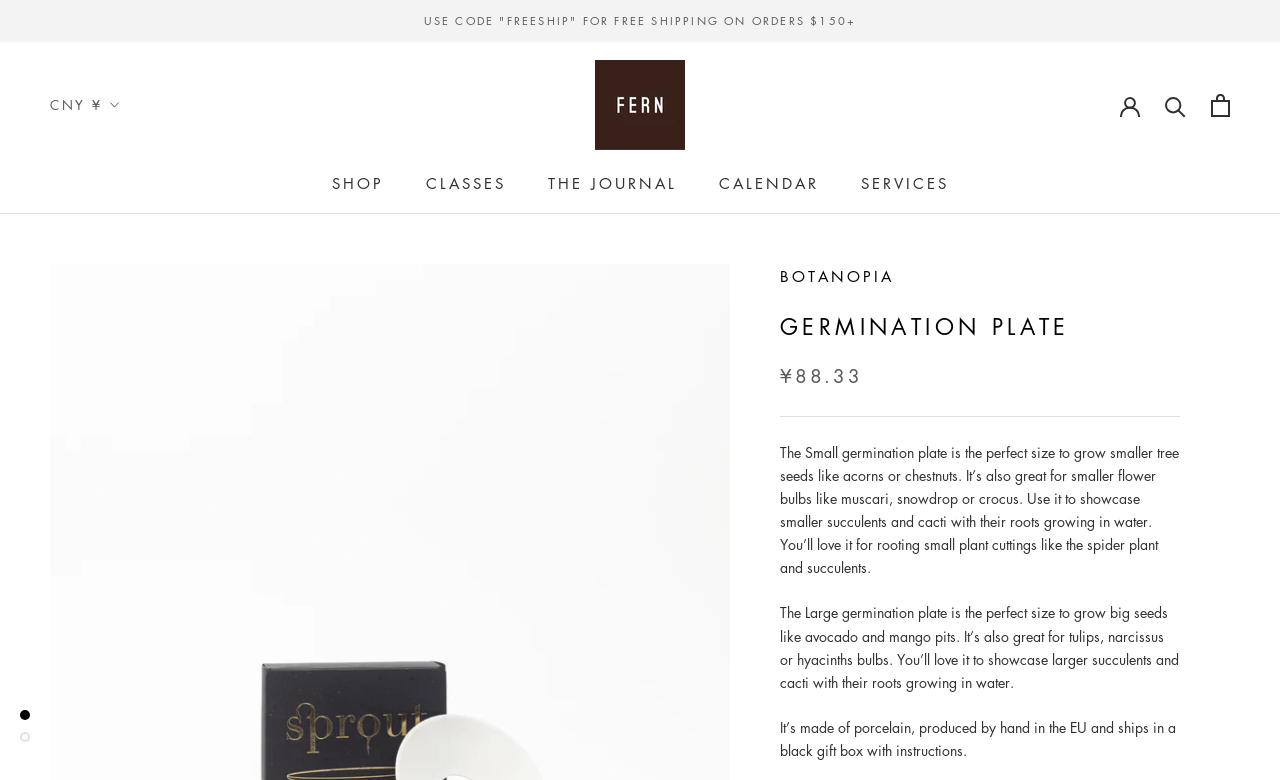Look at the image and write a detailed answer to the question: 
What is the price of the germination plate?

I found the price of the germination plate by looking at the text '¥88.33' which is located below the heading 'GERMINATION PLATE'.